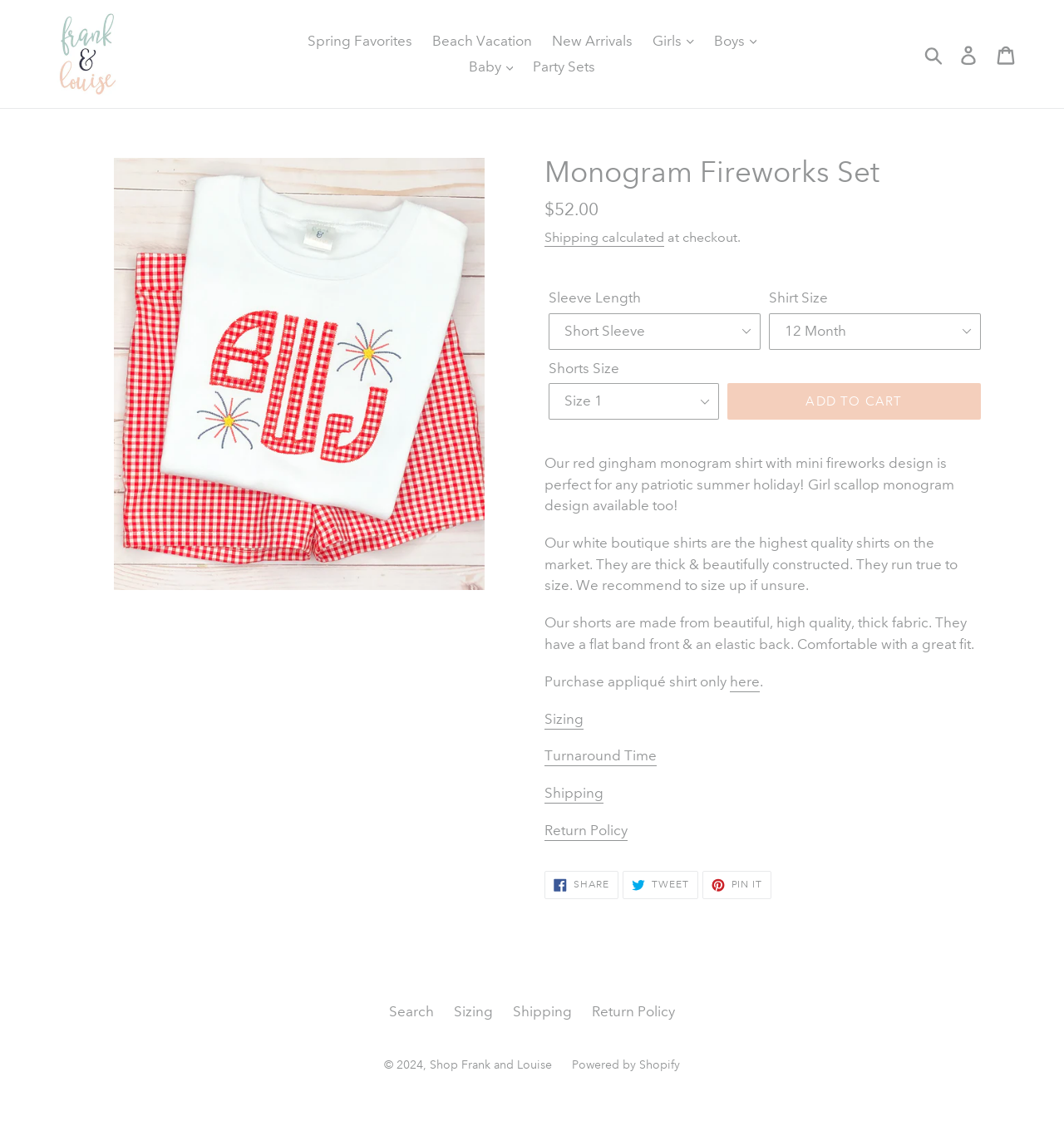Please locate the bounding box coordinates of the element that should be clicked to complete the given instruction: "Visit Bulkley Valley Christian Online School".

None